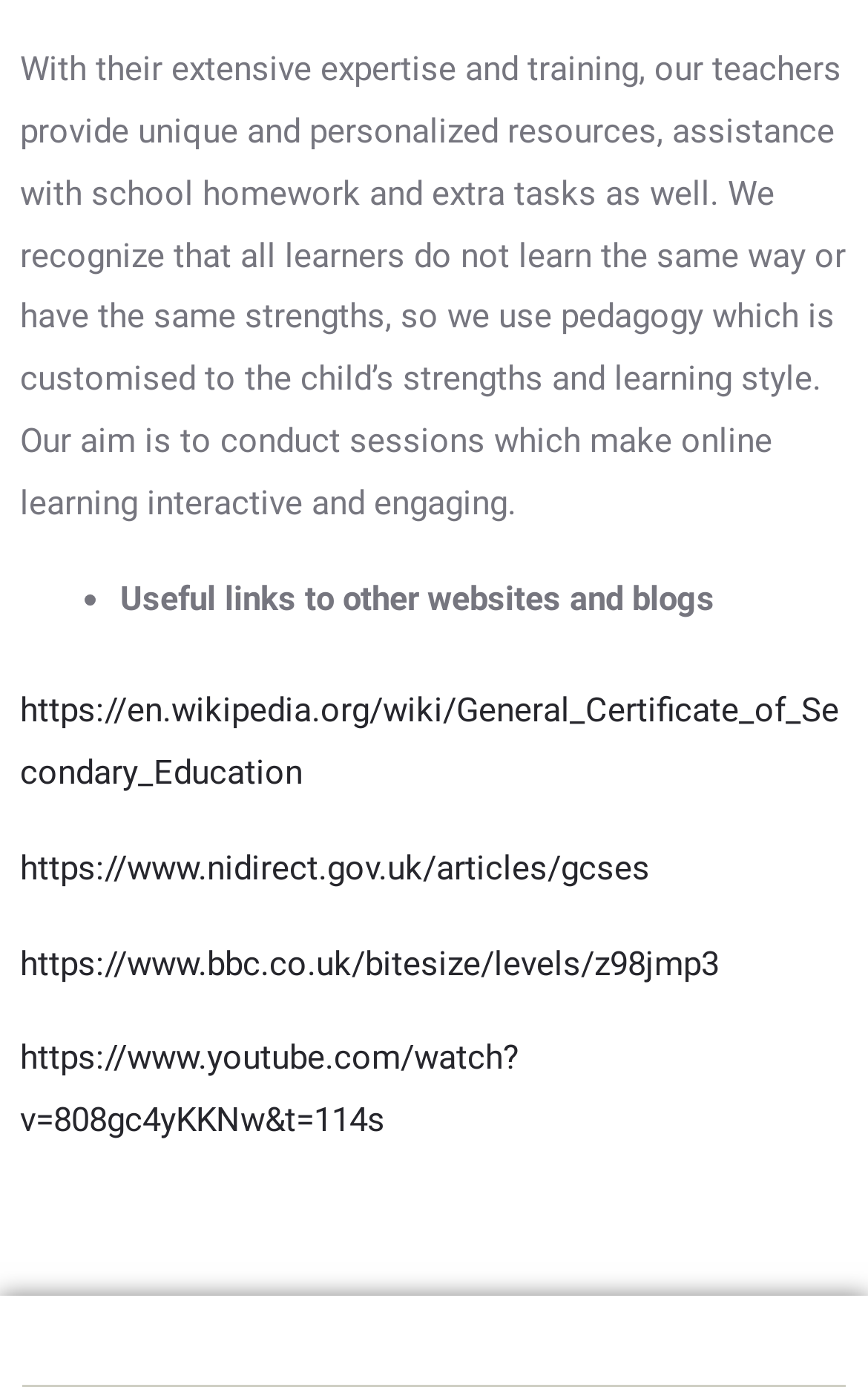Examine the image carefully and respond to the question with a detailed answer: 
What is the focus of the online learning sessions?

The text states that the aim is to conduct sessions which make online learning interactive and engaging, implying that the focus is on creating an immersive and participatory learning experience.